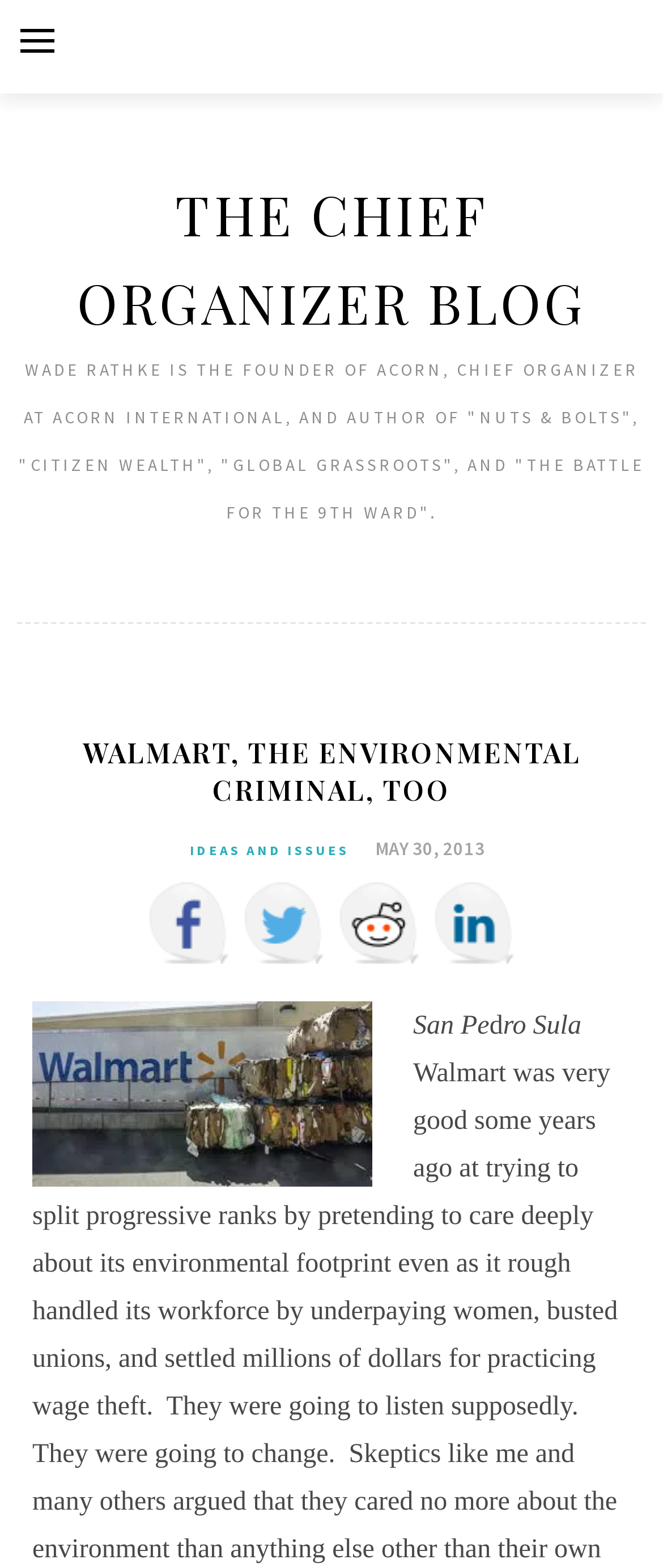Determine the bounding box coordinates for the clickable element required to fulfill the instruction: "Click the primary menu button". Provide the coordinates as four float numbers between 0 and 1, i.e., [left, top, right, bottom].

[0.0, 0.0, 0.113, 0.05]